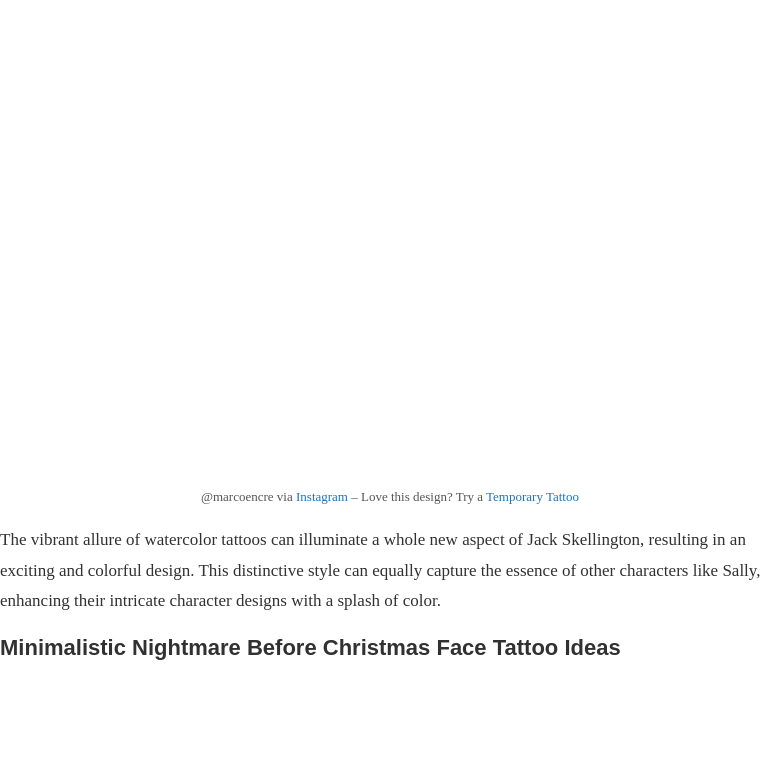Give a one-word or short-phrase answer to the following question: 
What style is used in this tattoo artwork?

Watercolor